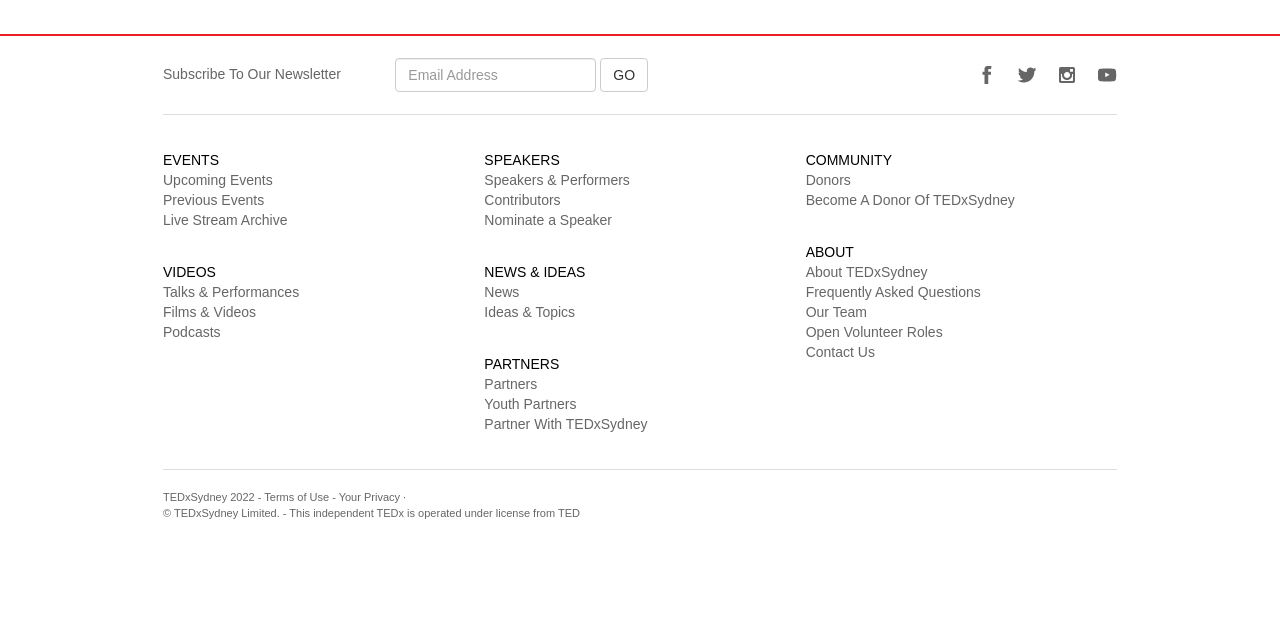From the screenshot, find the bounding box of the UI element matching this description: "Partners". Supply the bounding box coordinates in the form [left, top, right, bottom], each a float between 0 and 1.

[0.378, 0.588, 0.42, 0.612]